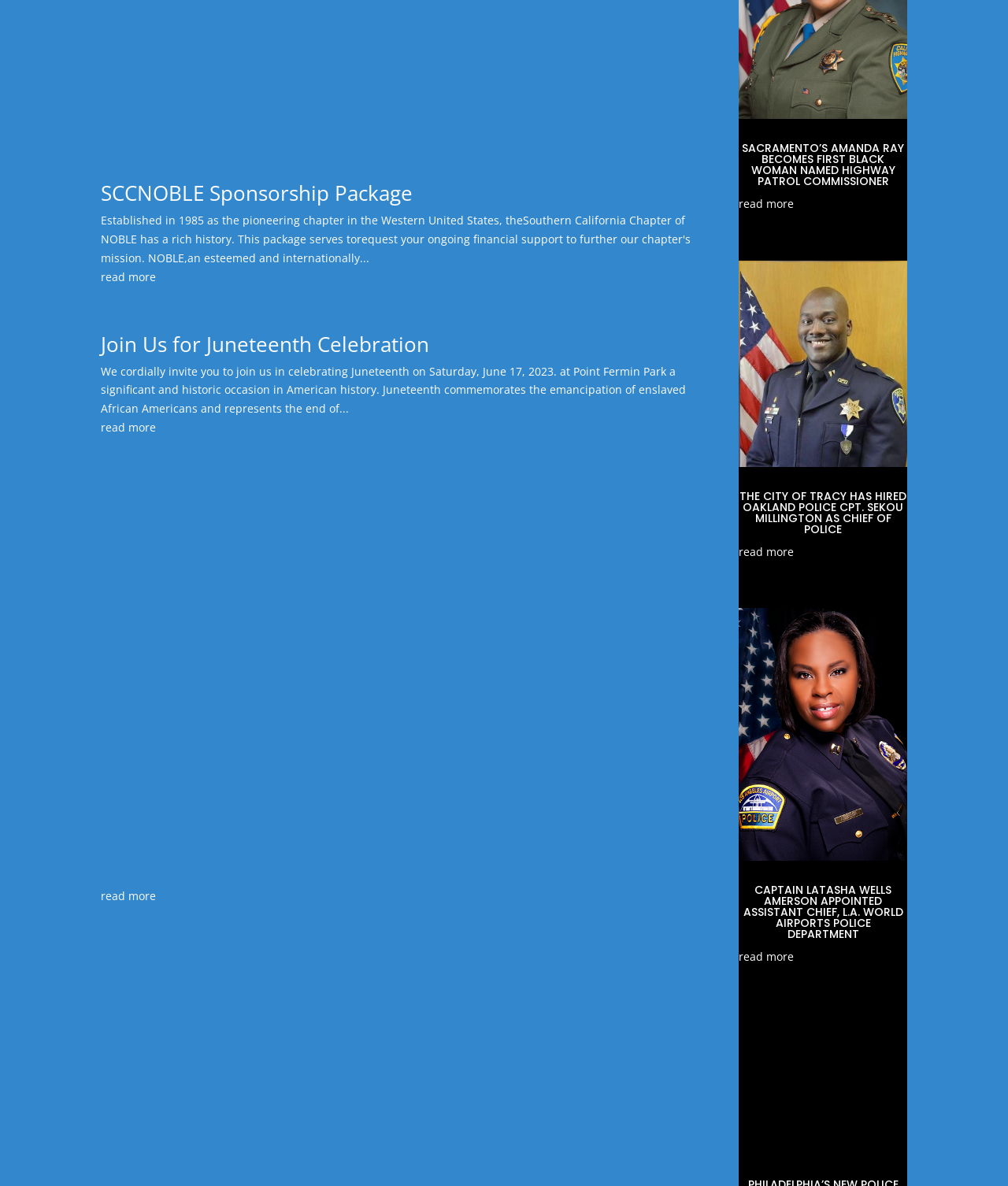Identify the bounding box coordinates for the element that needs to be clicked to fulfill this instruction: "learn about Juneteenth Celebration". Provide the coordinates in the format of four float numbers between 0 and 1: [left, top, right, bottom].

[0.1, 0.278, 0.426, 0.302]